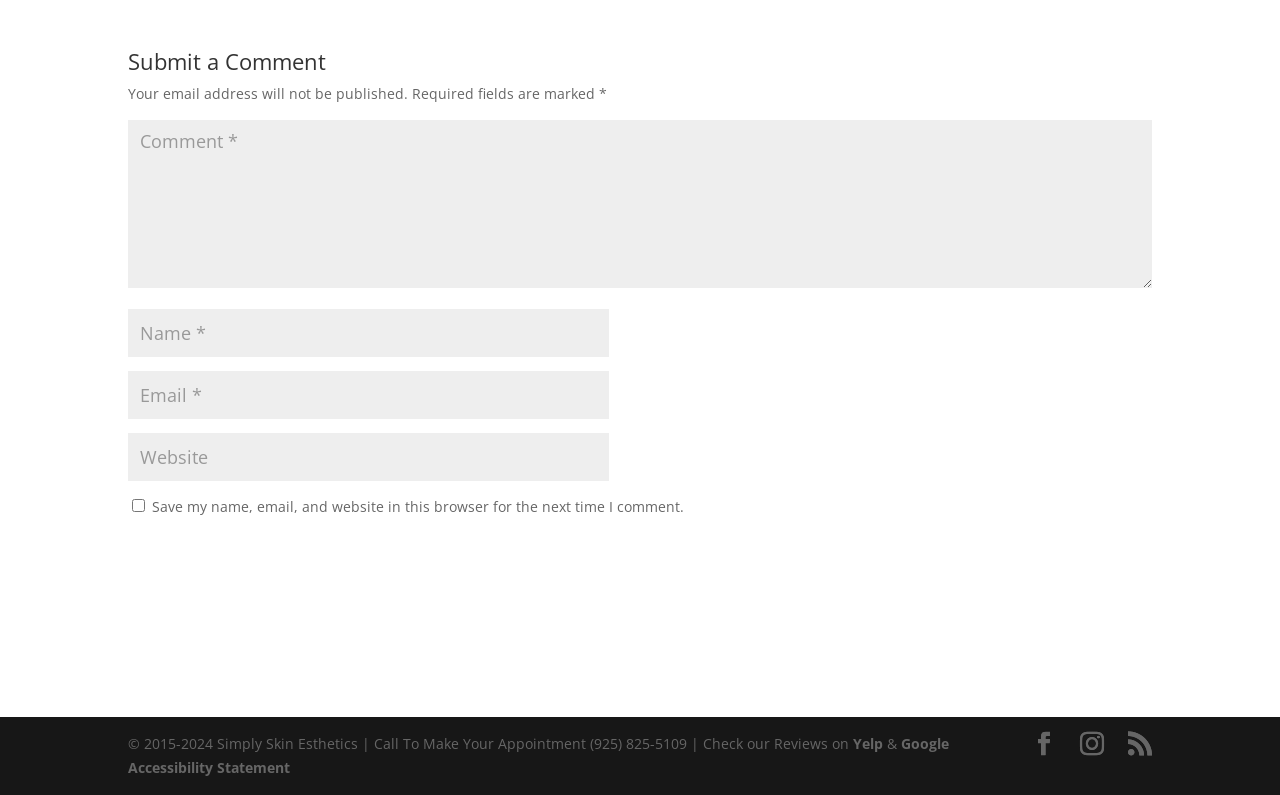Can you determine the bounding box coordinates of the area that needs to be clicked to fulfill the following instruction: "Visit the Yelp page"?

[0.666, 0.924, 0.69, 0.948]